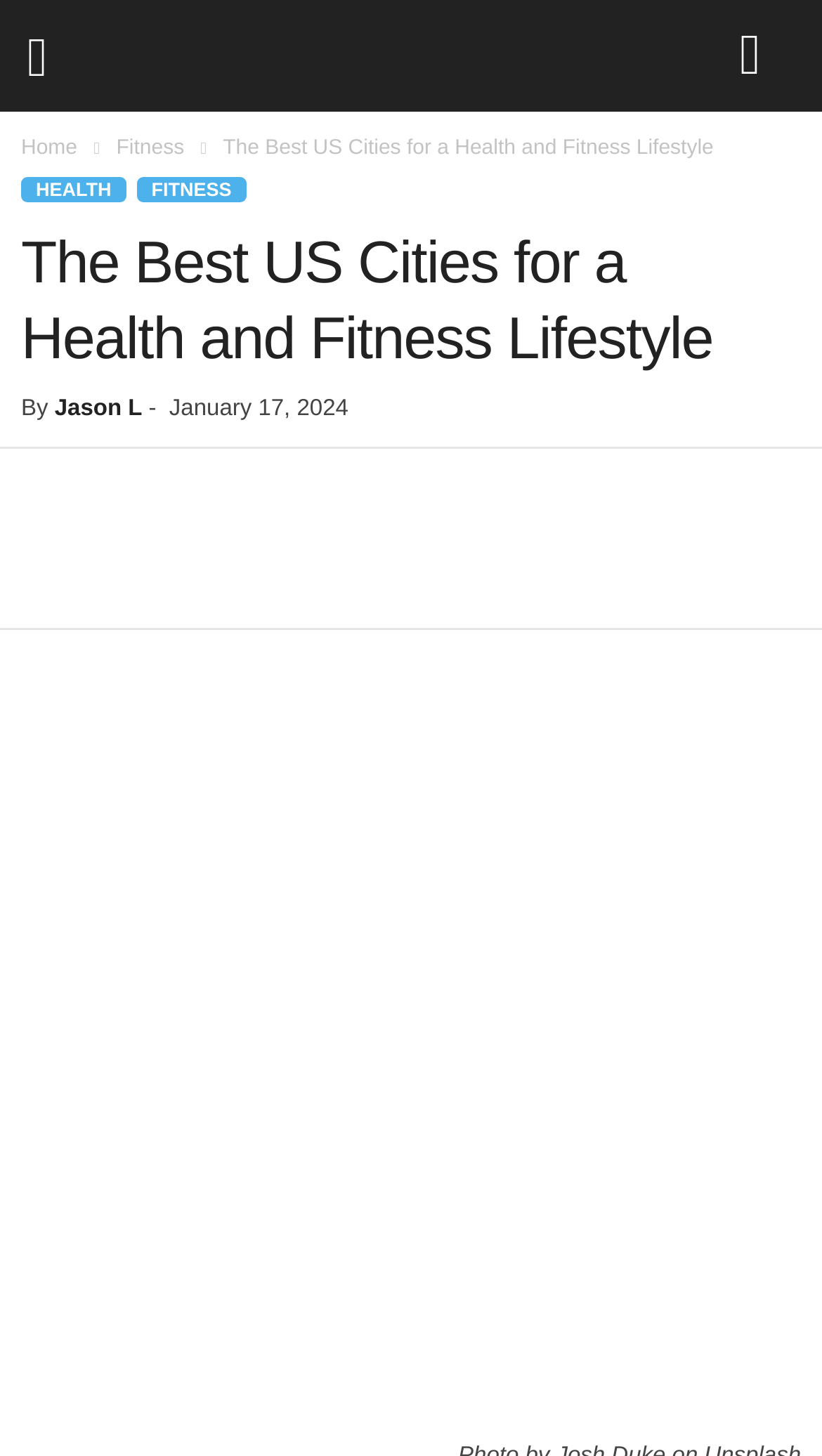Given the element description "Jason L" in the screenshot, predict the bounding box coordinates of that UI element.

[0.066, 0.272, 0.173, 0.289]